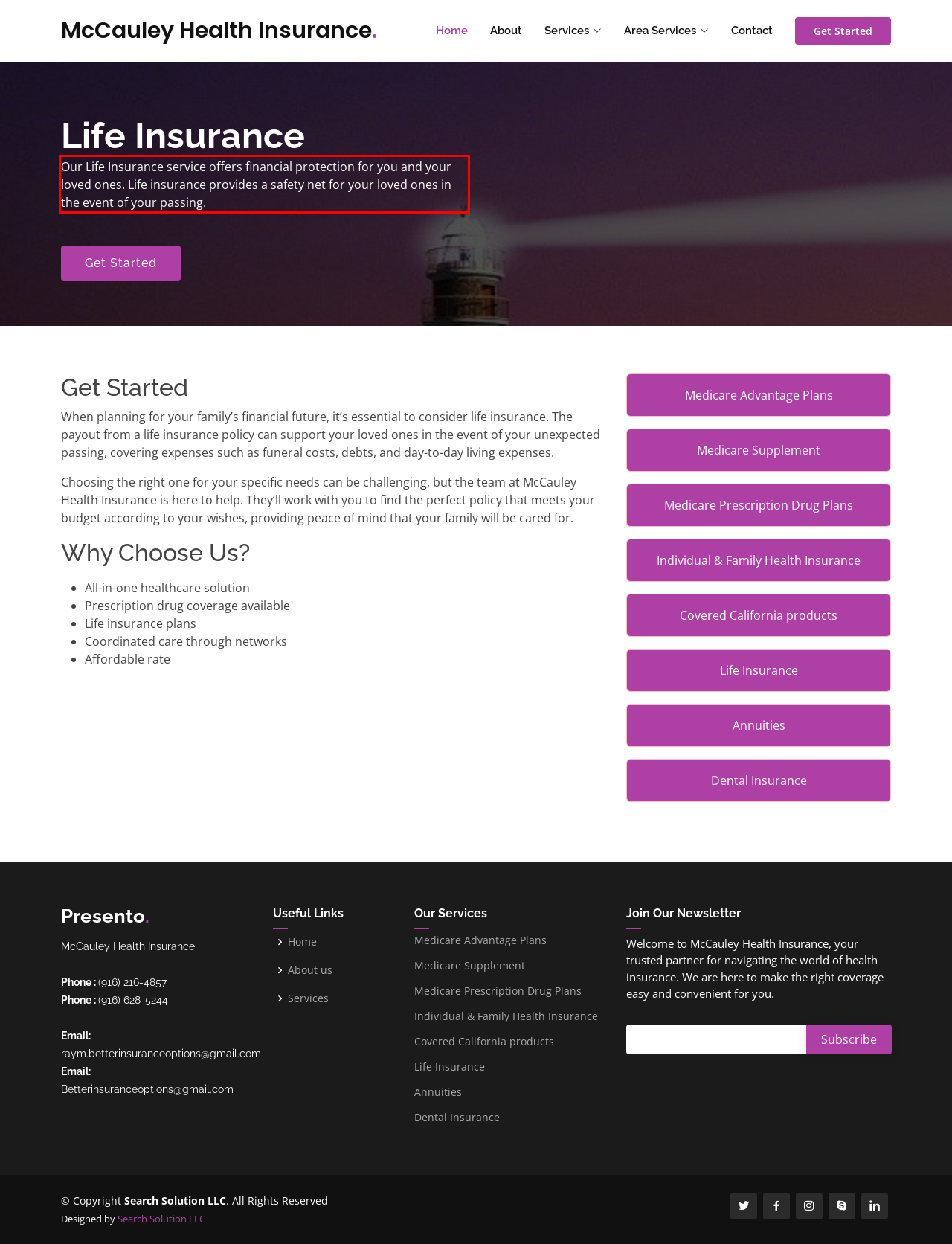Identify and transcribe the text content enclosed by the red bounding box in the given screenshot.

Our Life Insurance service offers financial protection for you and your loved ones. Life insurance provides a safety net for your loved ones in the event of your passing.